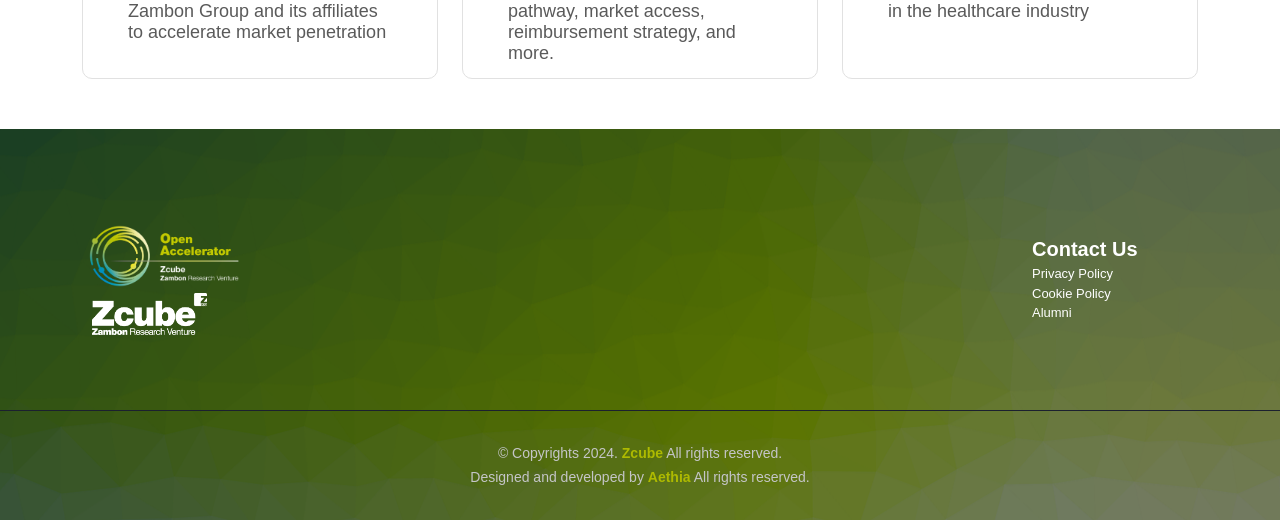Determine the bounding box coordinates of the element's region needed to click to follow the instruction: "Visit the 'Alumni' page". Provide these coordinates as four float numbers between 0 and 1, formatted as [left, top, right, bottom].

[0.806, 0.583, 0.936, 0.62]